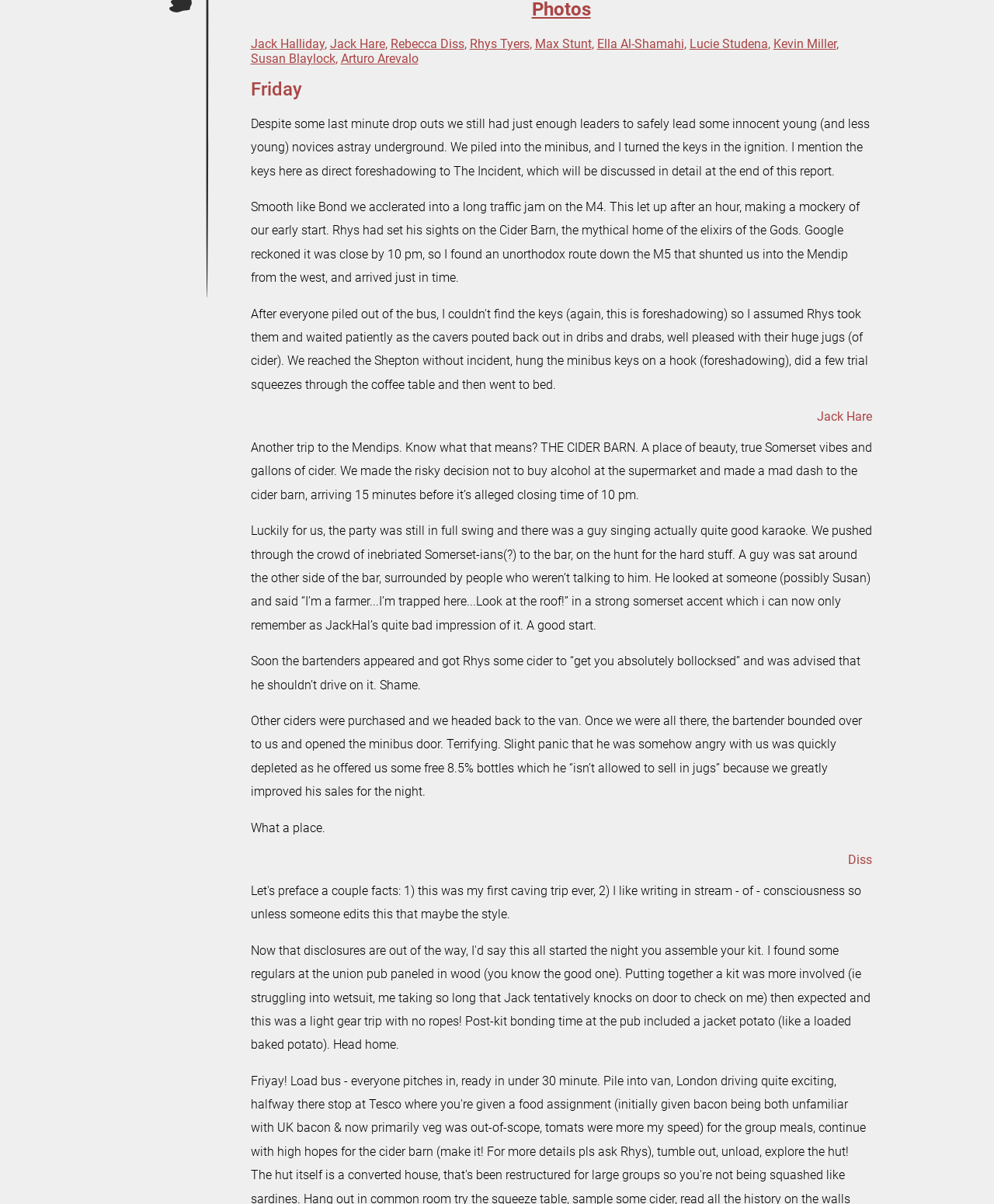Identify the coordinates of the bounding box for the element described below: "Rhys Tyers". Return the coordinates as four float numbers between 0 and 1: [left, top, right, bottom].

[0.472, 0.03, 0.532, 0.042]